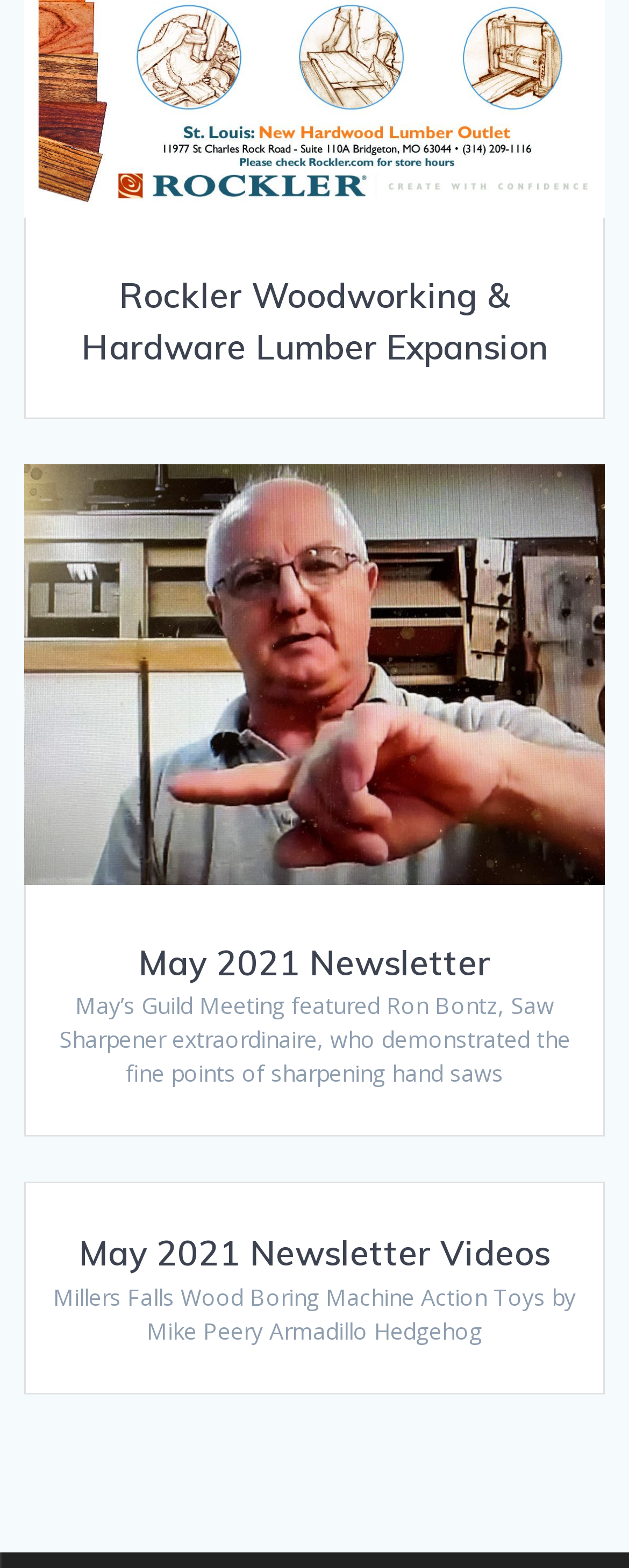What is the topic of the May 2021 newsletter?
Please answer the question with as much detail and depth as you can.

Based on the heading 'May 2021 Newsletter' and the static text 'May’s Guild Meeting featured Ron Bontz, Saw Sharpener extraordinaire, who demonstrated the fine points of sharpening hand saws', it can be inferred that the topic of the May 2021 newsletter is related to woodworking.